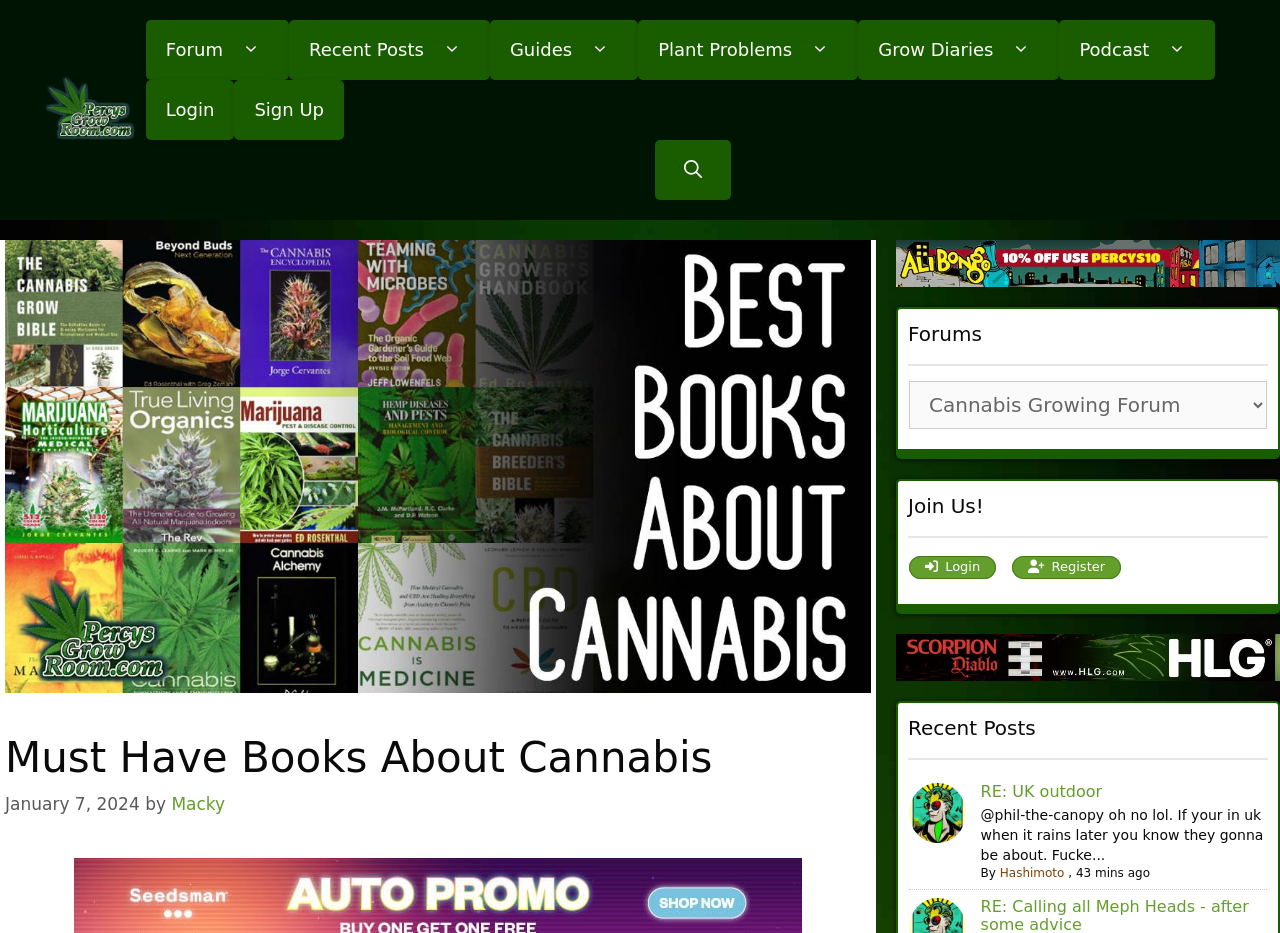What is the topic of the current page?
Provide a thorough and detailed answer to the question.

The topic of the current page can be inferred from the heading element 'Must Have Books About Cannabis' and the meta description, which mentions a list of books about cannabis.